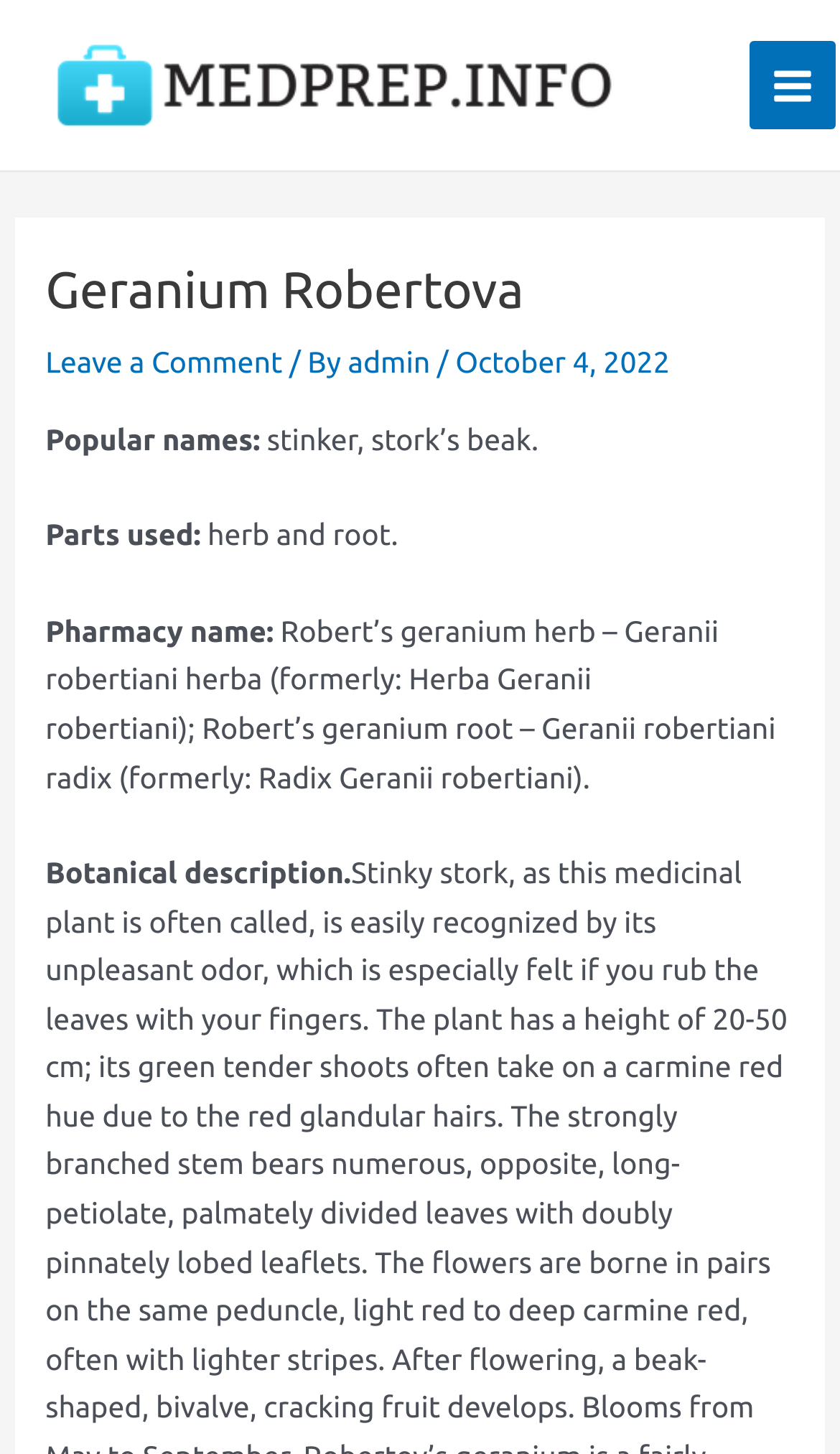Using the details from the image, please elaborate on the following question: What parts of the plant are used?

The parts of the plant used can be found in the section that lists 'Parts used:', which states 'herb and root.'. This information is provided to give details about the plant's usage.